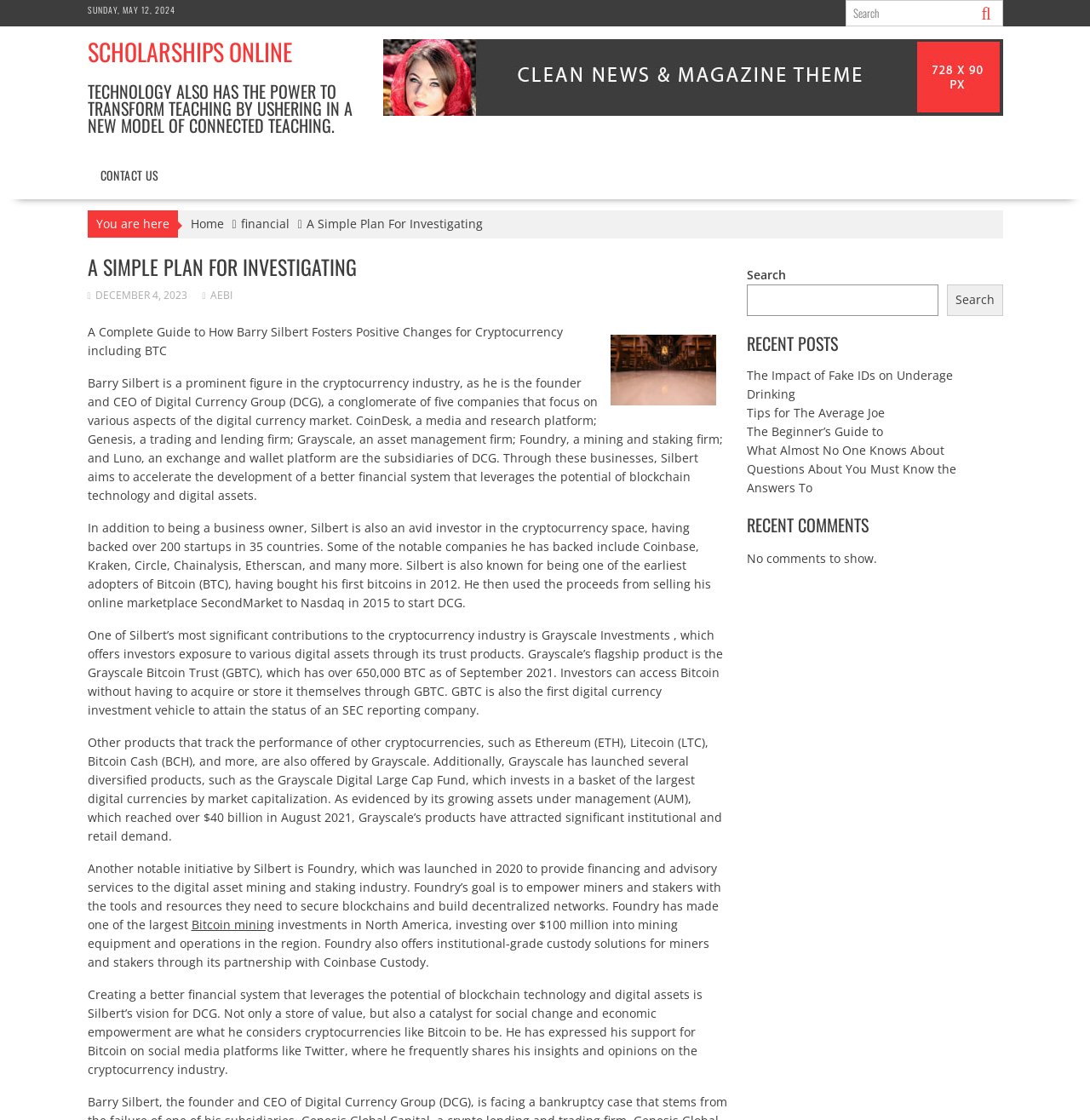Describe the entire webpage, focusing on both content and design.

The webpage is about Scholarships Online, with a focus on investigating and technology. At the top, there is a date "SUNDAY, MAY 12, 2024" and a search bar with a magnifying glass icon. Below the search bar, there is a link to "SCHOLARSHIPS ONLINE" and a paragraph of text discussing the power of technology in transforming teaching.

On the left side, there is a menu with links to "CONTACT US", "Home", "financial", and "A Simple Plan For Investigating". The main content area has a heading "A SIMPLE PLAN FOR INVESTIGATING" and an image. Below the image, there are several paragraphs of text discussing Barry Silbert, the founder and CEO of Digital Currency Group (DCG), and his contributions to the cryptocurrency industry.

The text describes Silbert's businesses, including CoinDesk, Genesis, Grayscale, Foundry, and Luno, and his investments in over 200 startups in 35 countries. It also highlights Grayscale's products, such as the Grayscale Bitcoin Trust (GBTC), which allows investors to access Bitcoin without having to acquire or store it themselves.

On the right side, there is a complementary section with a search bar, a heading "RECENT POSTS", and several links to recent posts, including "The Impact of Fake IDs on Underage Drinking", "Tips for The Average Joe", and "The Beginner’s Guide to". Below the recent posts, there is a heading "RECENT COMMENTS" and a message indicating that there are no comments to show.